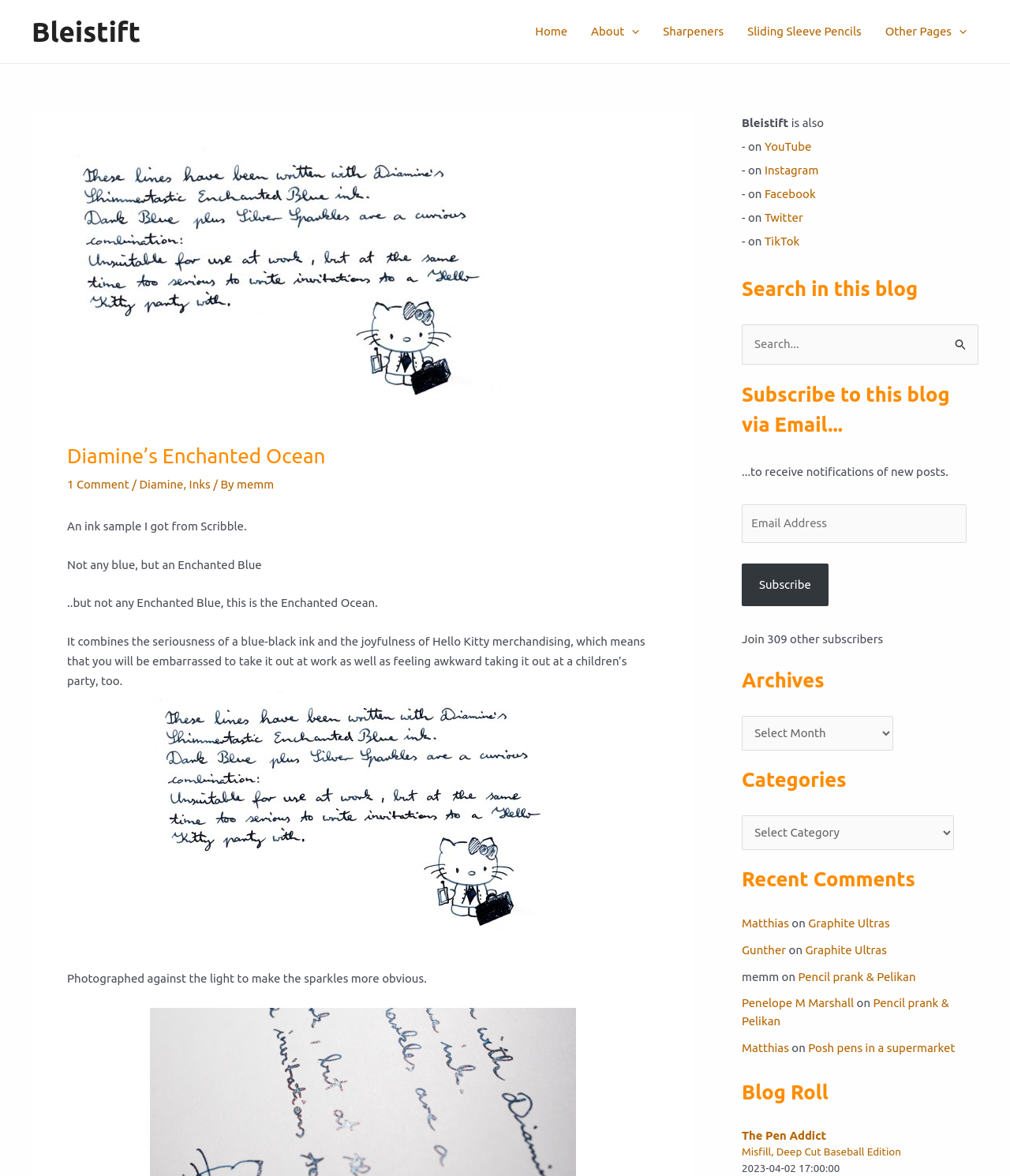What is the name of the ink being reviewed?
Using the image, elaborate on the answer with as much detail as possible.

The name of the ink being reviewed can be found in the main content section of the webpage, where it says 'Diamine’s Enchanted Ocean' in a heading. This is also the title of the image below, which shows the ink.